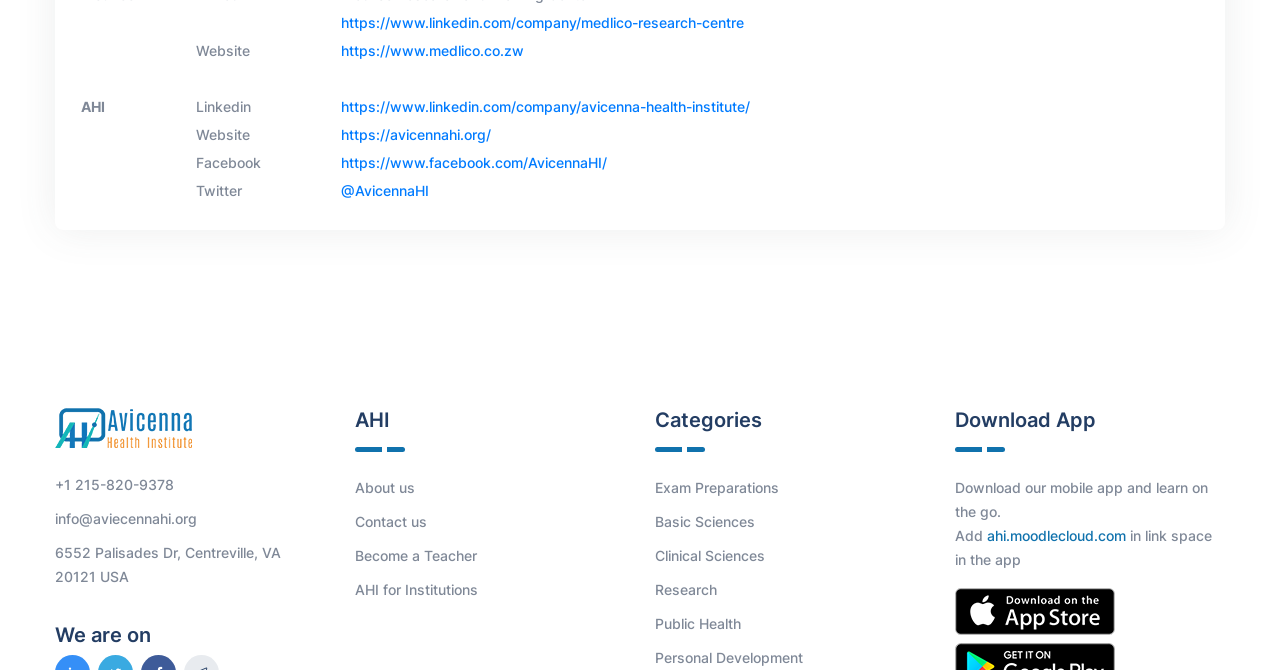Determine the bounding box coordinates of the clickable region to follow the instruction: "Download the Avicenna Health Institute app from the App store".

[0.746, 0.878, 0.957, 0.948]